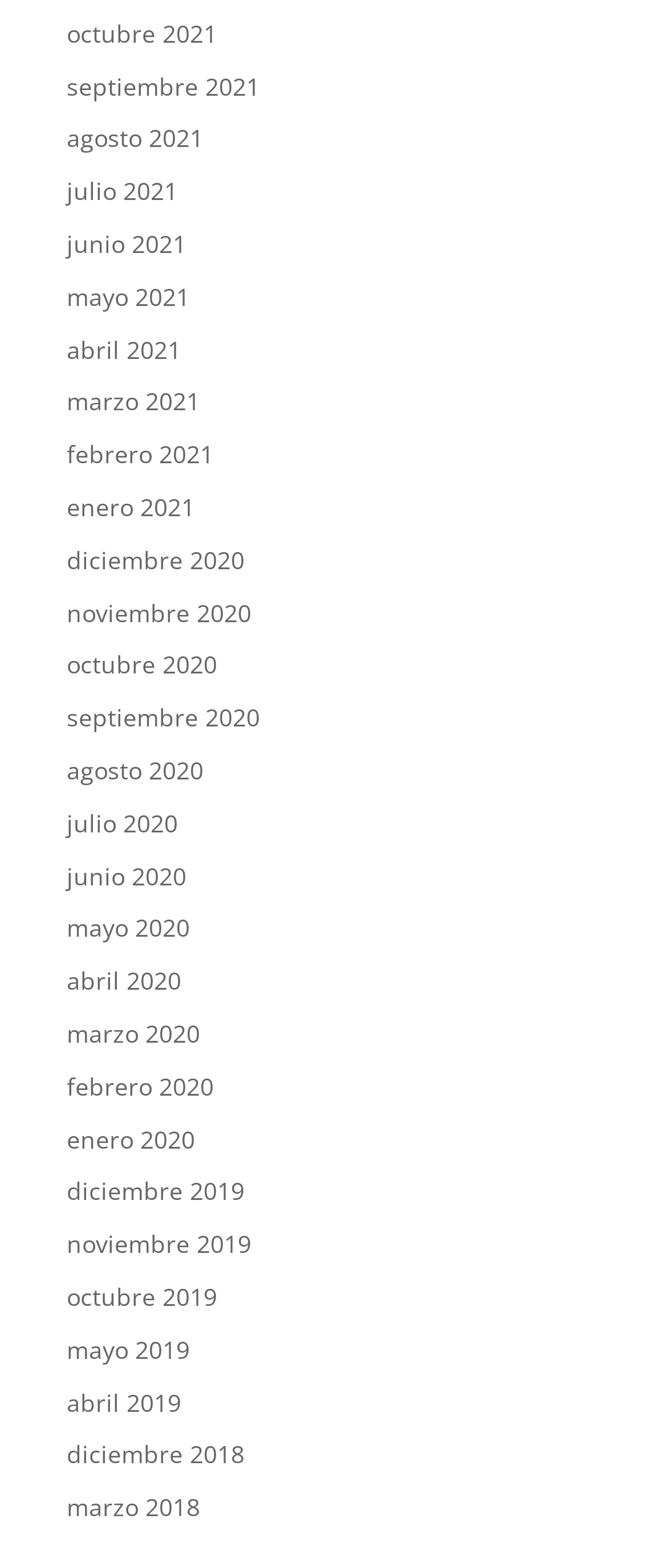Please provide the bounding box coordinates for the element that needs to be clicked to perform the instruction: "access mayo 2020". The coordinates must consist of four float numbers between 0 and 1, formatted as [left, top, right, bottom].

[0.1, 0.581, 0.285, 0.602]